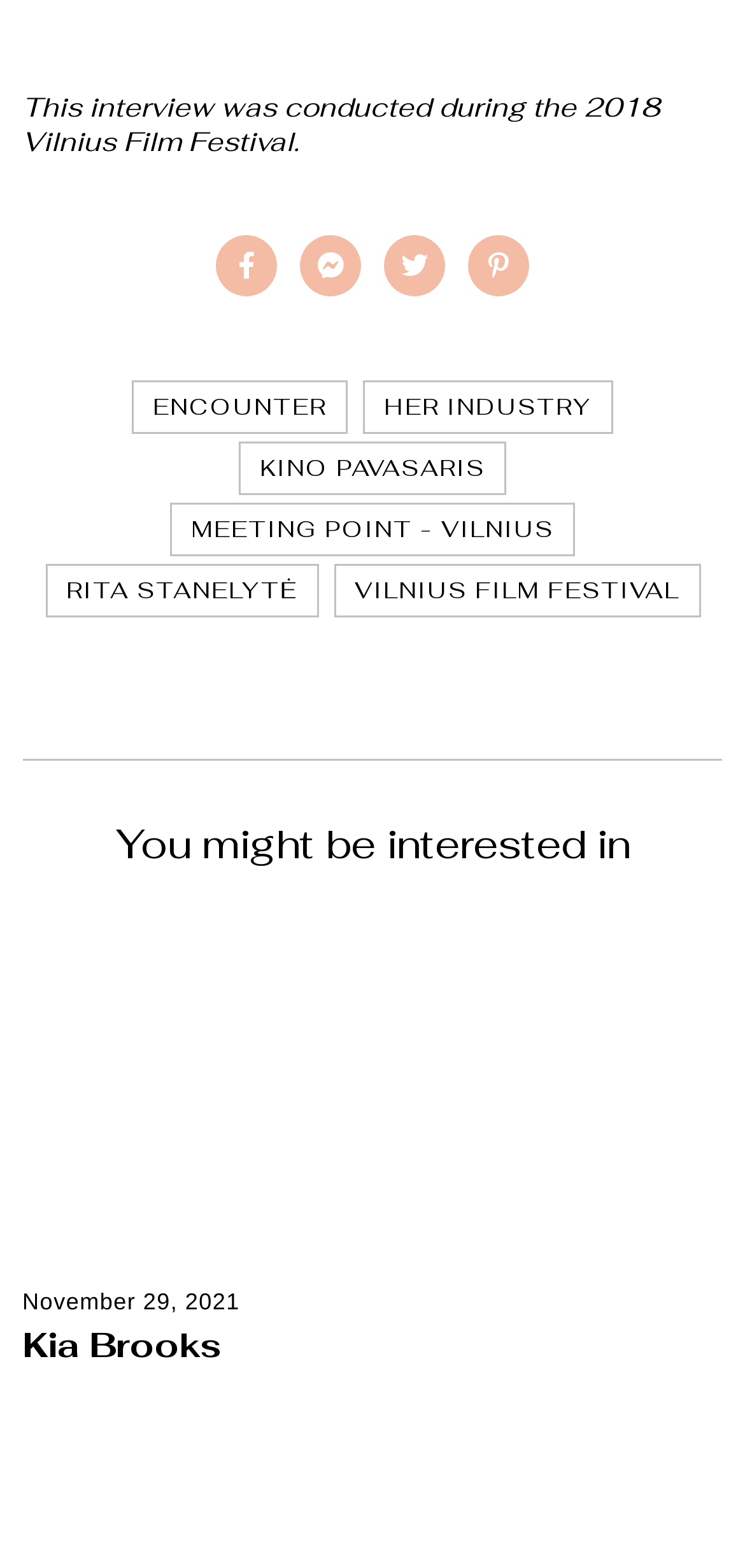Provide a one-word or brief phrase answer to the question:
How many links are in the 'You might be interested in' section?

5